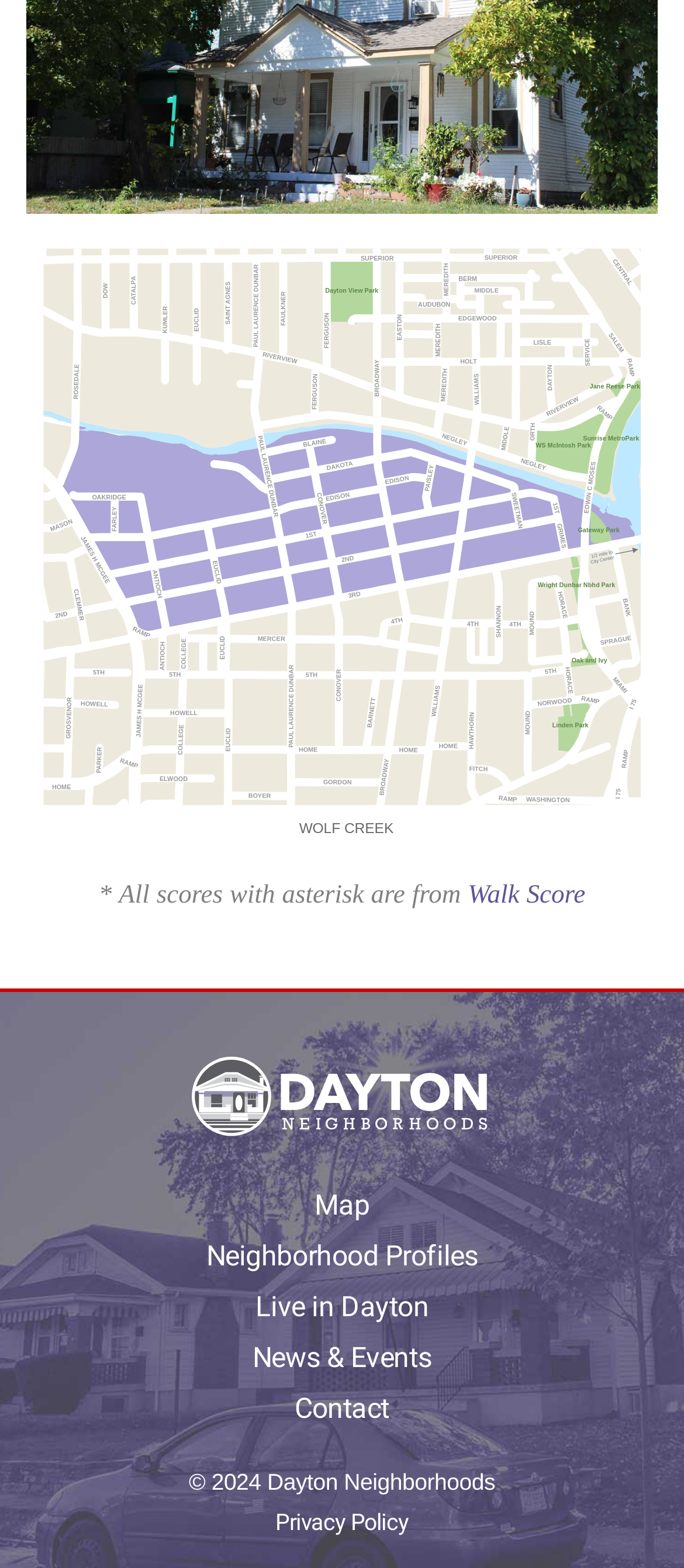How many main navigation links are there?
Refer to the image and provide a concise answer in one word or phrase.

5